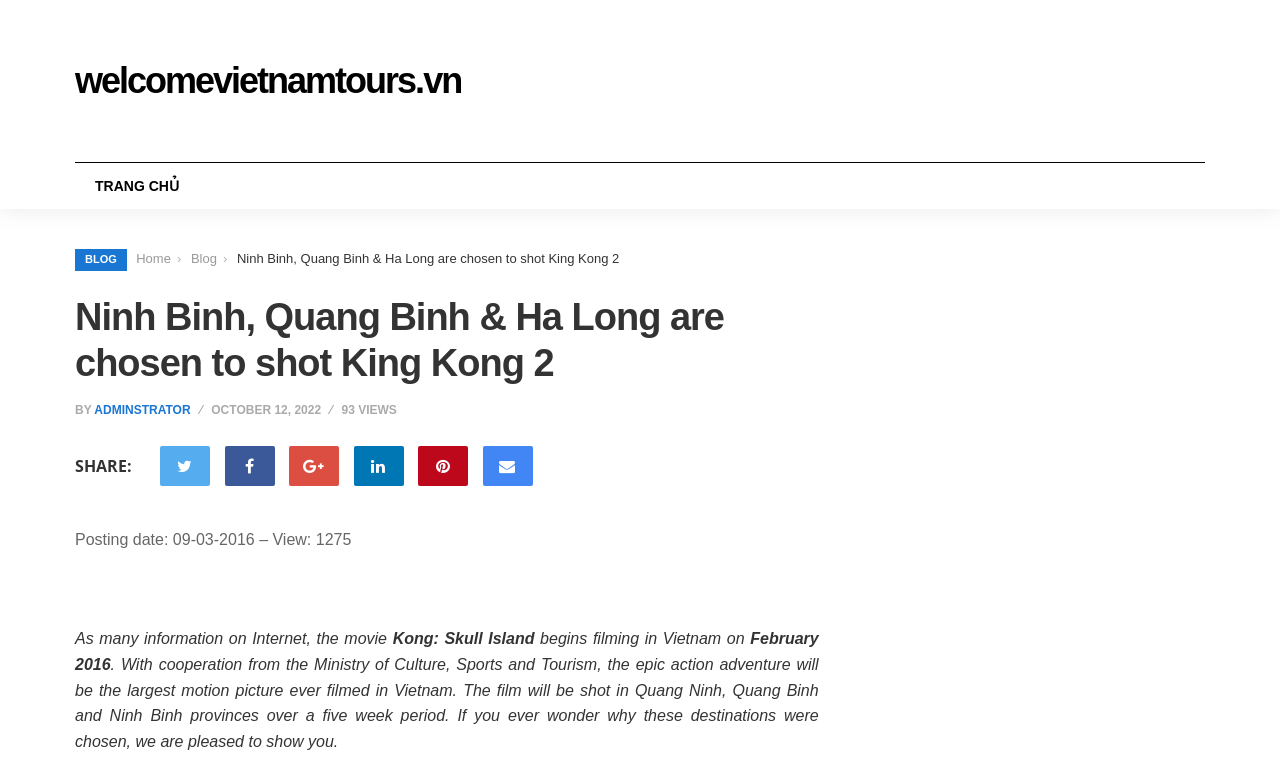Who is the author of the article?
Provide a detailed and extensive answer to the question.

The answer can be found in the link element 'ADMINSTRATOR' which is located near the date of the article, indicating that the author of the article is ADMINSTRATOR.